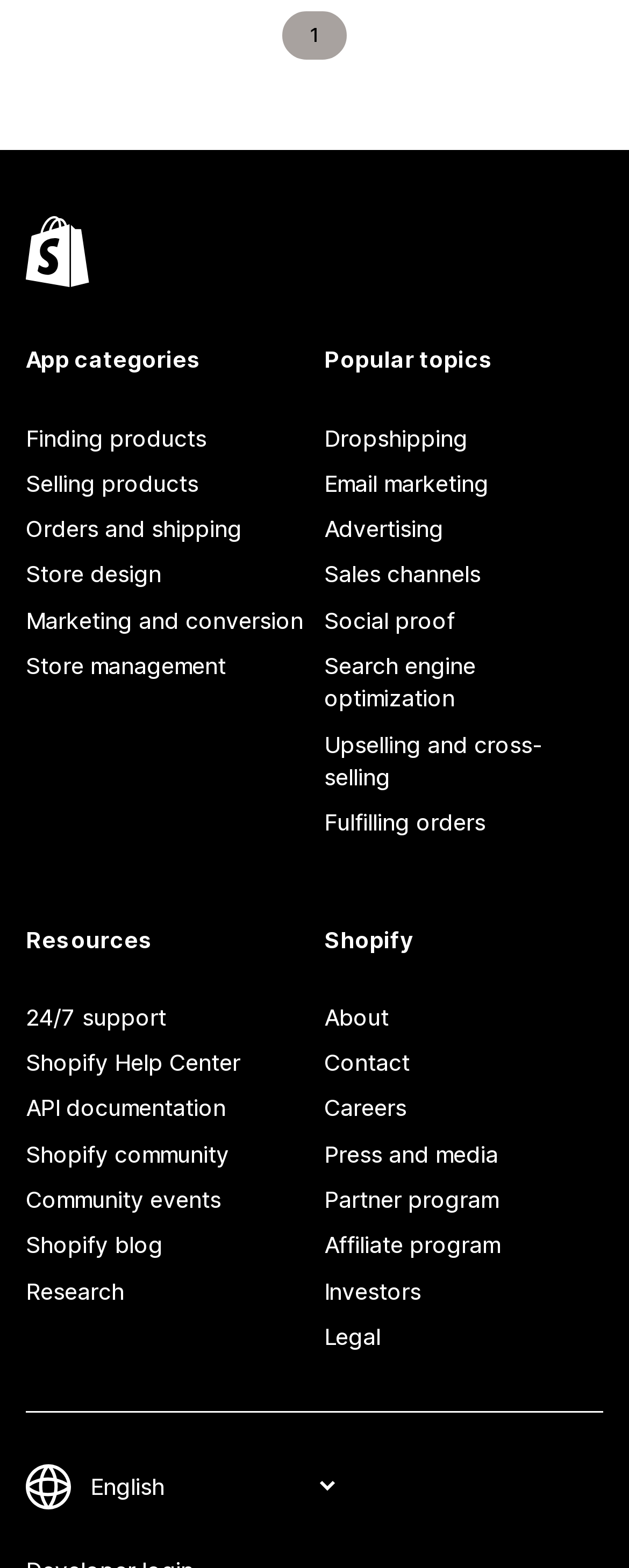Determine the bounding box coordinates for the UI element matching this description: "Upselling and cross-selling".

[0.515, 0.46, 0.959, 0.51]